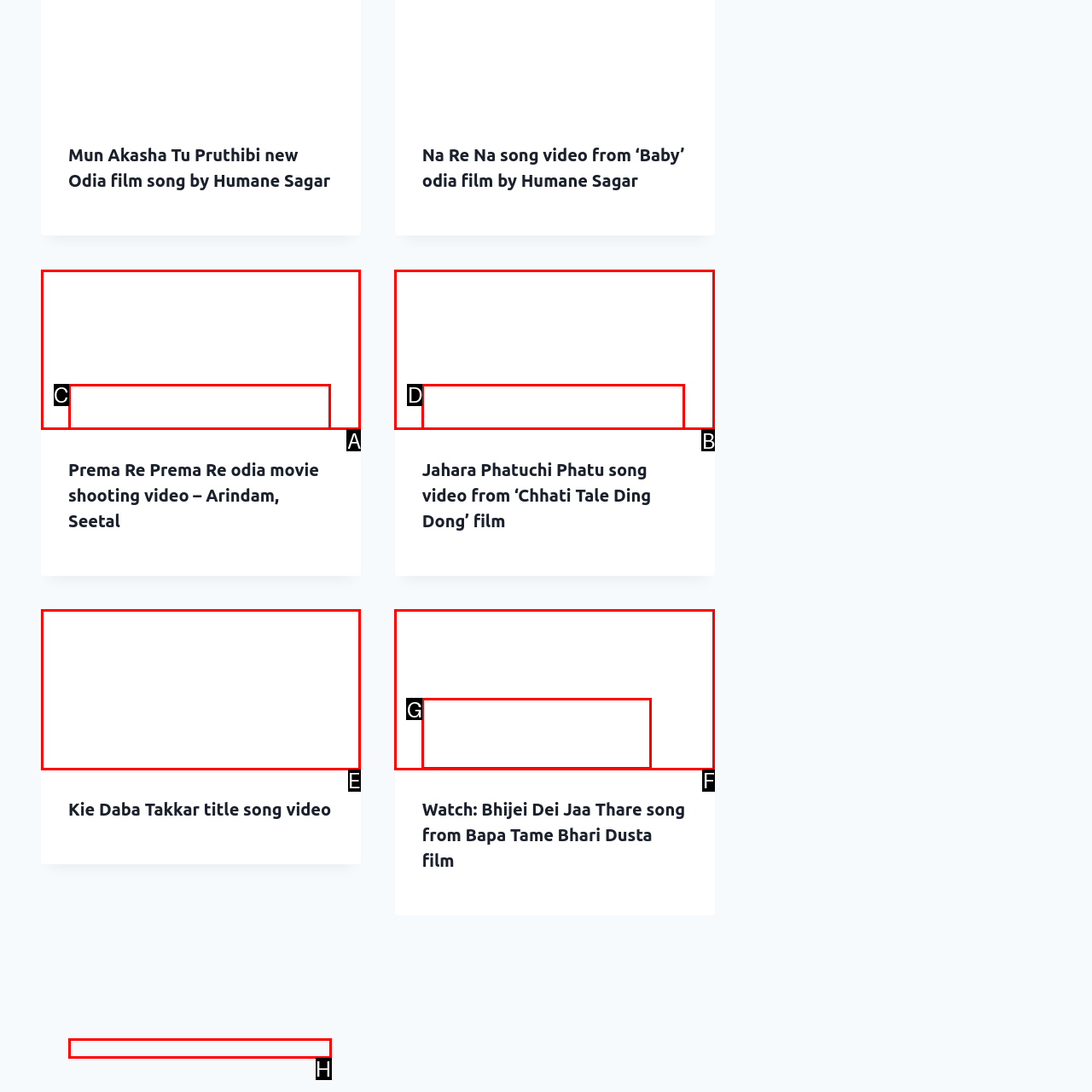Which option should you click on to fulfill this task: Click on the link to watch Kie Daba Takkar title song video? Answer with the letter of the correct choice.

E